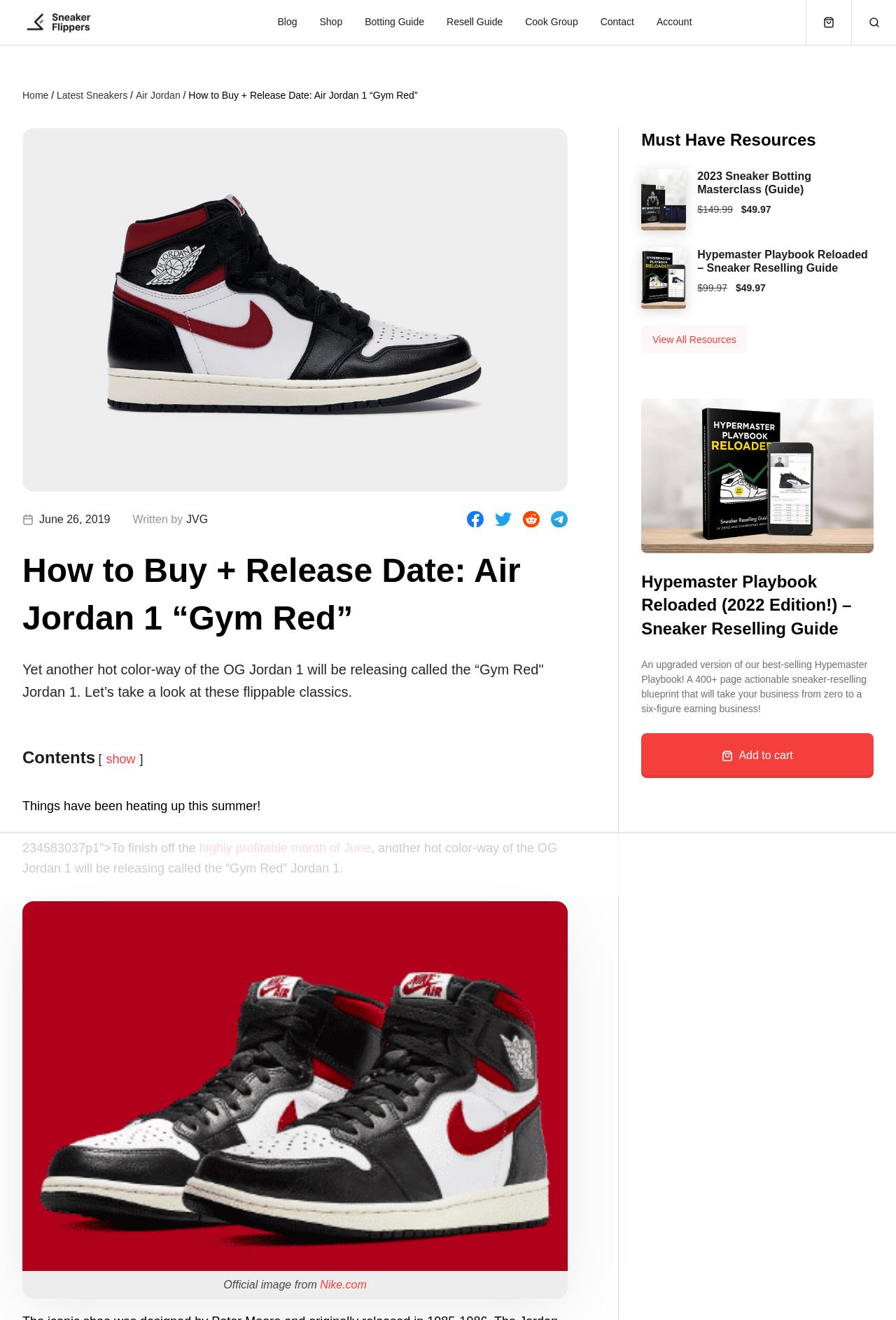Please identify the bounding box coordinates of the clickable region that I should interact with to perform the following instruction: "View the 'Air Jordan 1 Gym Red' image". The coordinates should be expressed as four float numbers between 0 and 1, i.e., [left, top, right, bottom].

[0.025, 0.097, 0.634, 0.373]